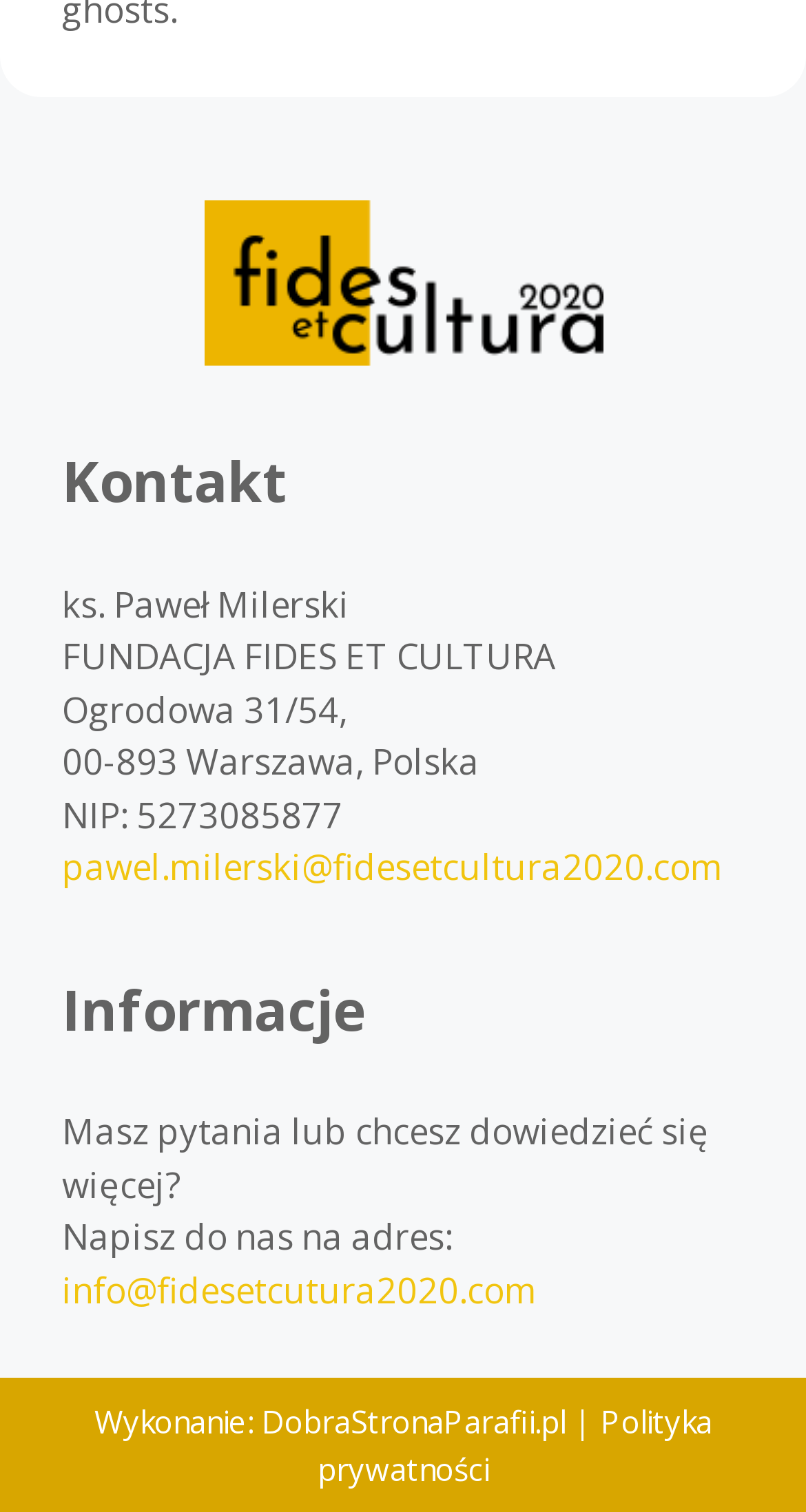Give a concise answer using only one word or phrase for this question:
What is the NIP number of the foundation?

5273085877